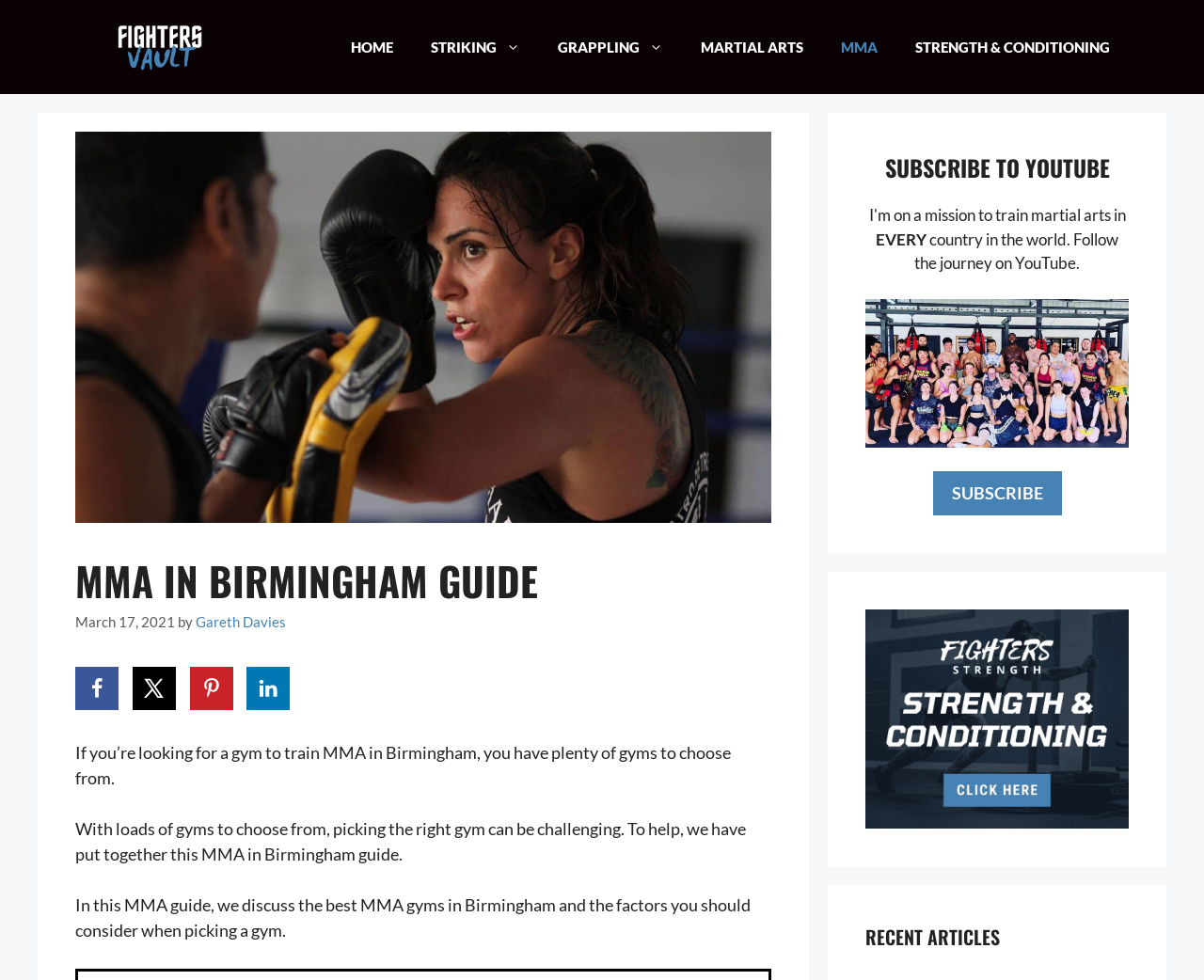Find the main header of the webpage and produce its text content.

MMA IN BIRMINGHAM GUIDE